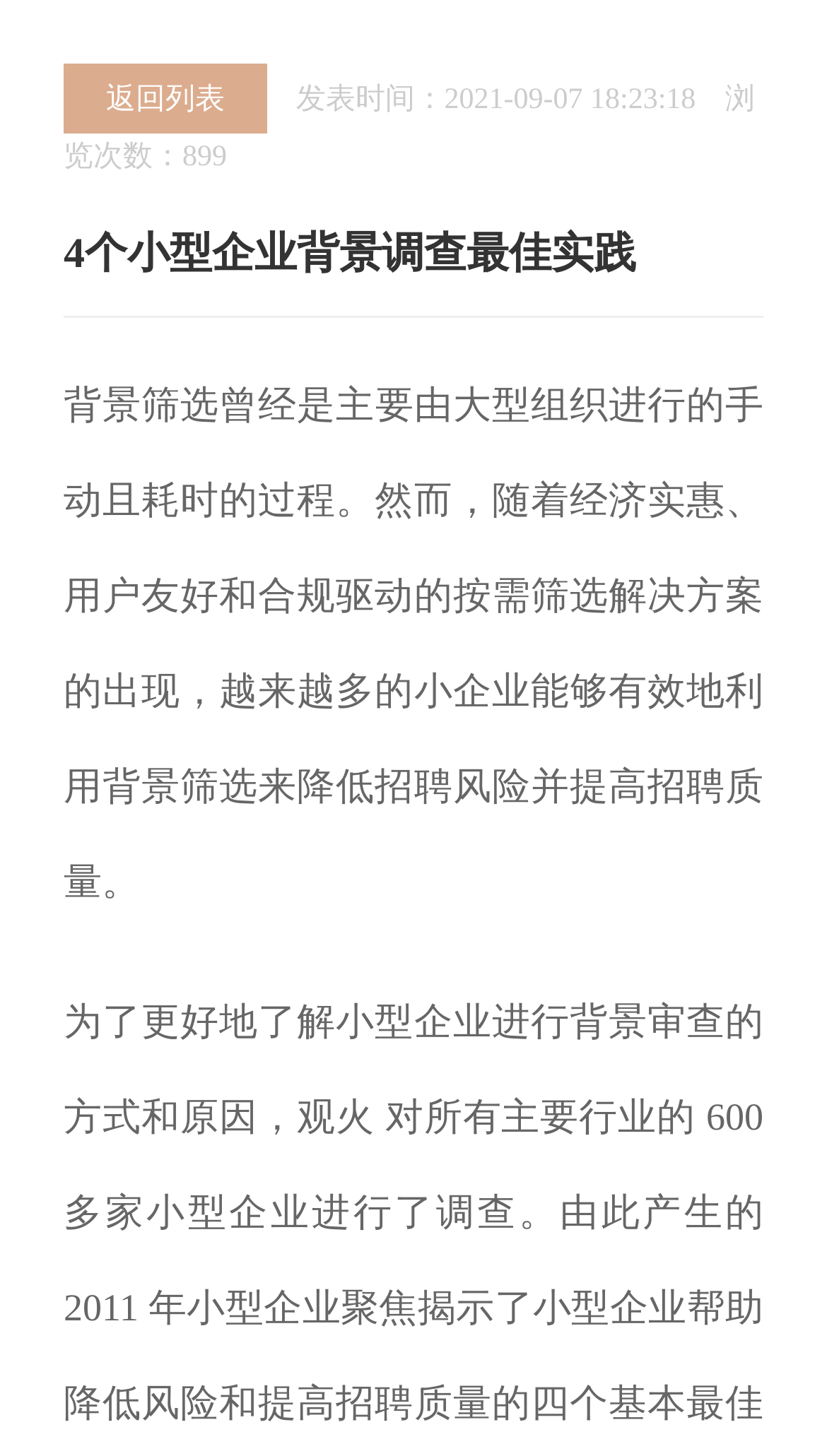From the element description: "返回列表", extract the bounding box coordinates of the UI element. The coordinates should be expressed as four float numbers between 0 and 1, in the order [left, top, right, bottom].

[0.077, 0.044, 0.323, 0.092]